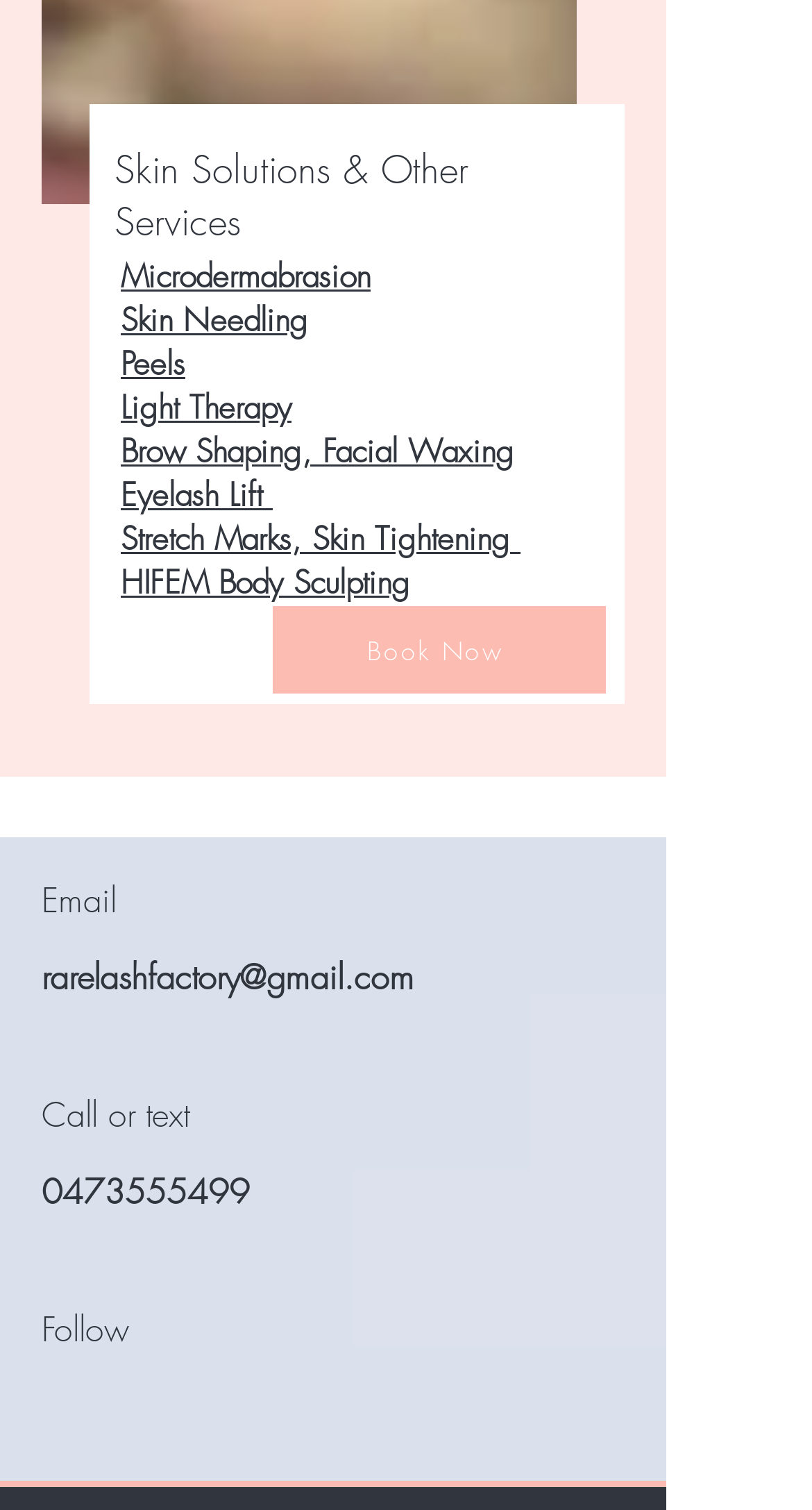Please identify the bounding box coordinates of the element's region that I should click in order to complete the following instruction: "Toggle navigation". The bounding box coordinates consist of four float numbers between 0 and 1, i.e., [left, top, right, bottom].

None